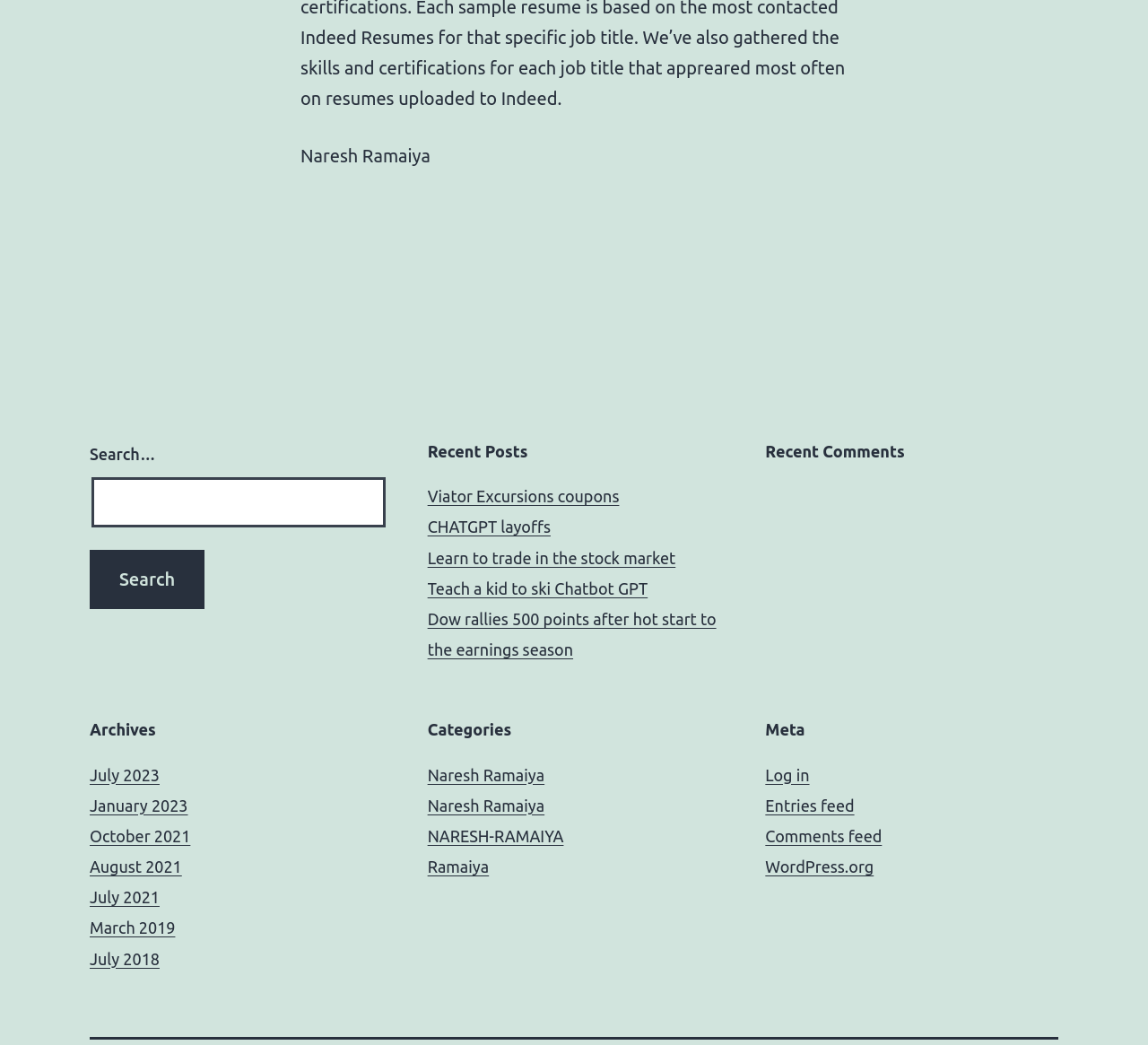Respond to the question with just a single word or phrase: 
What is the purpose of the search box?

Search posts